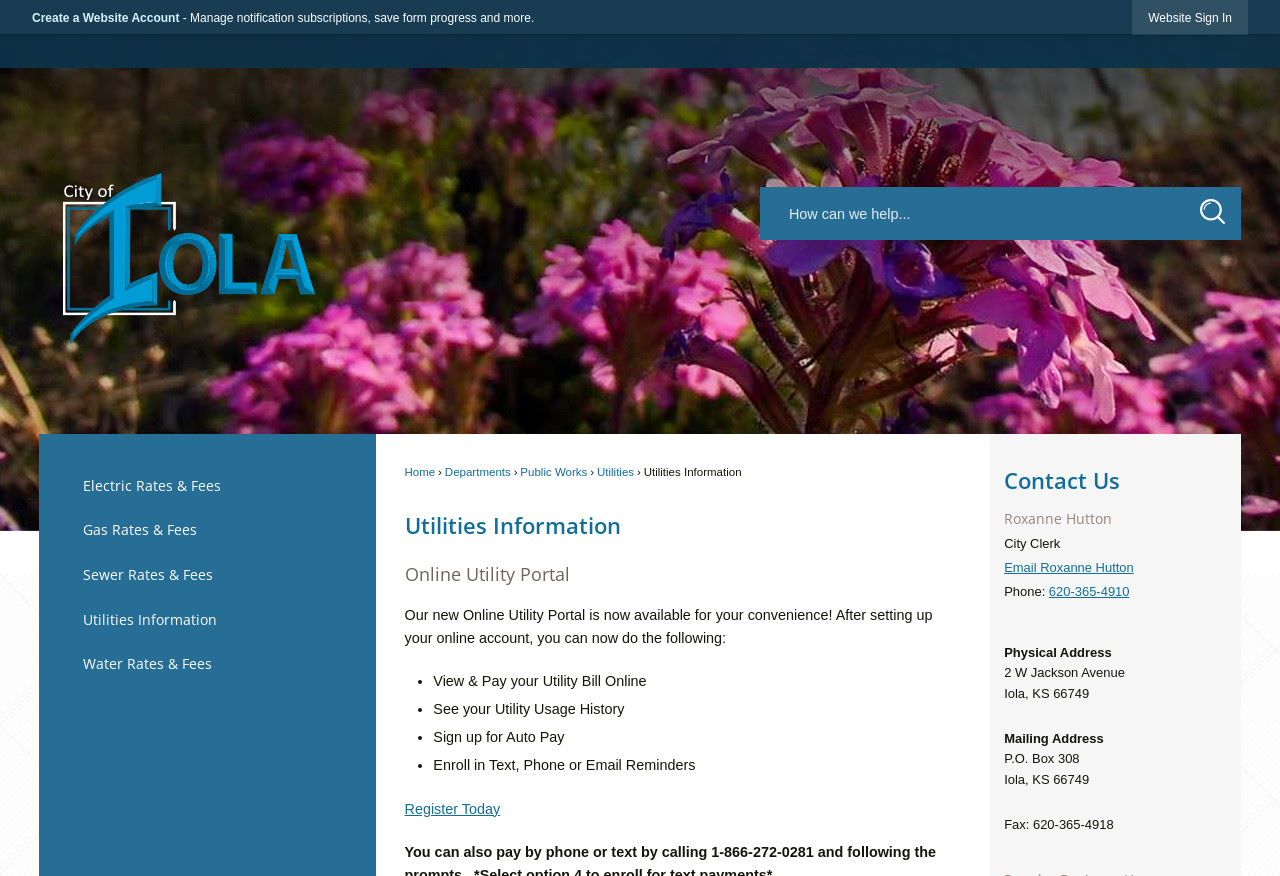Determine the bounding box coordinates of the section I need to click to execute the following instruction: "Read about Tamar Bar-Gil's biography". Provide the coordinates as four float numbers between 0 and 1, i.e., [left, top, right, bottom].

None